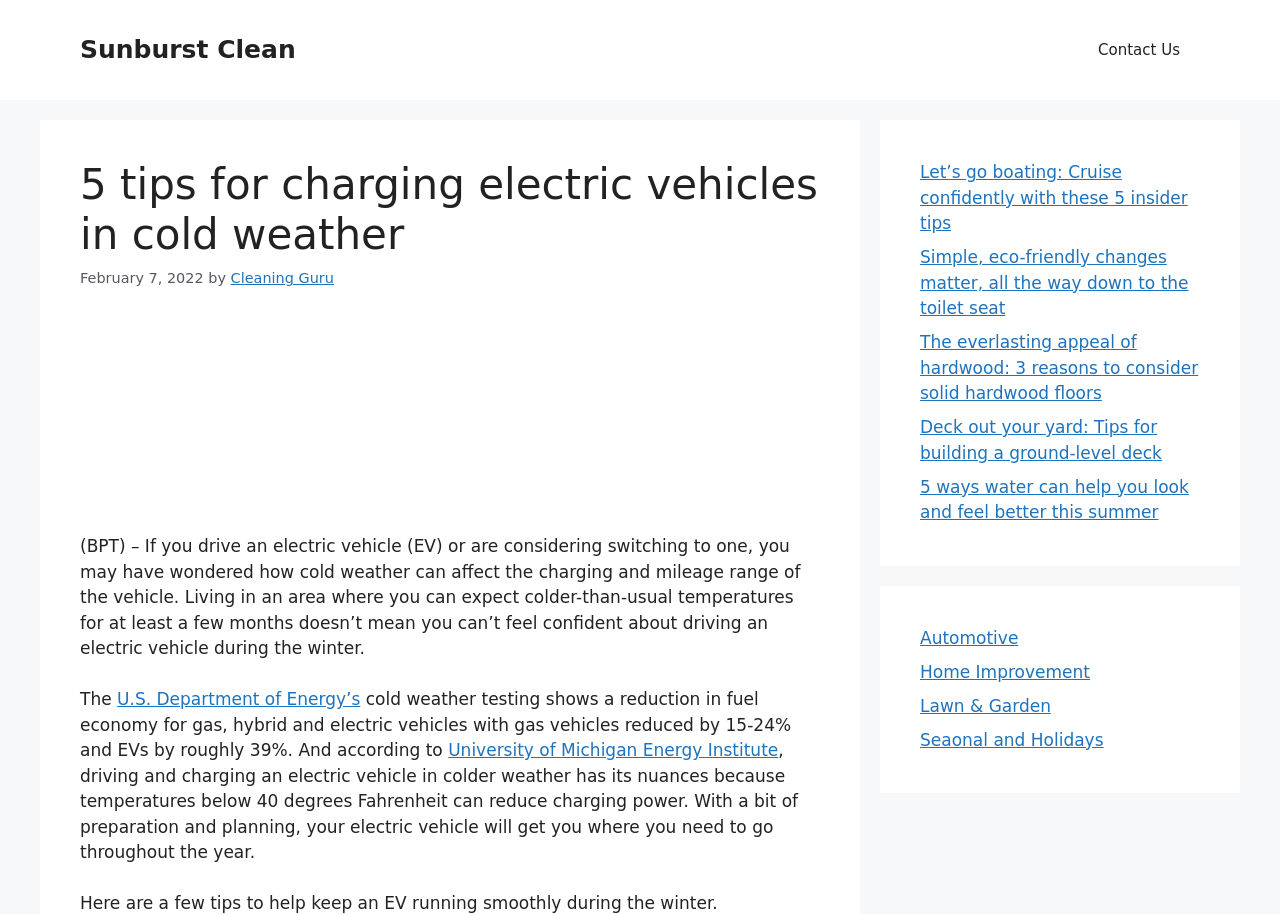Please determine the bounding box coordinates of the element to click in order to execute the following instruction: "Click the 'Contact Us' link". The coordinates should be four float numbers between 0 and 1, specified as [left, top, right, bottom].

[0.842, 0.022, 0.938, 0.088]